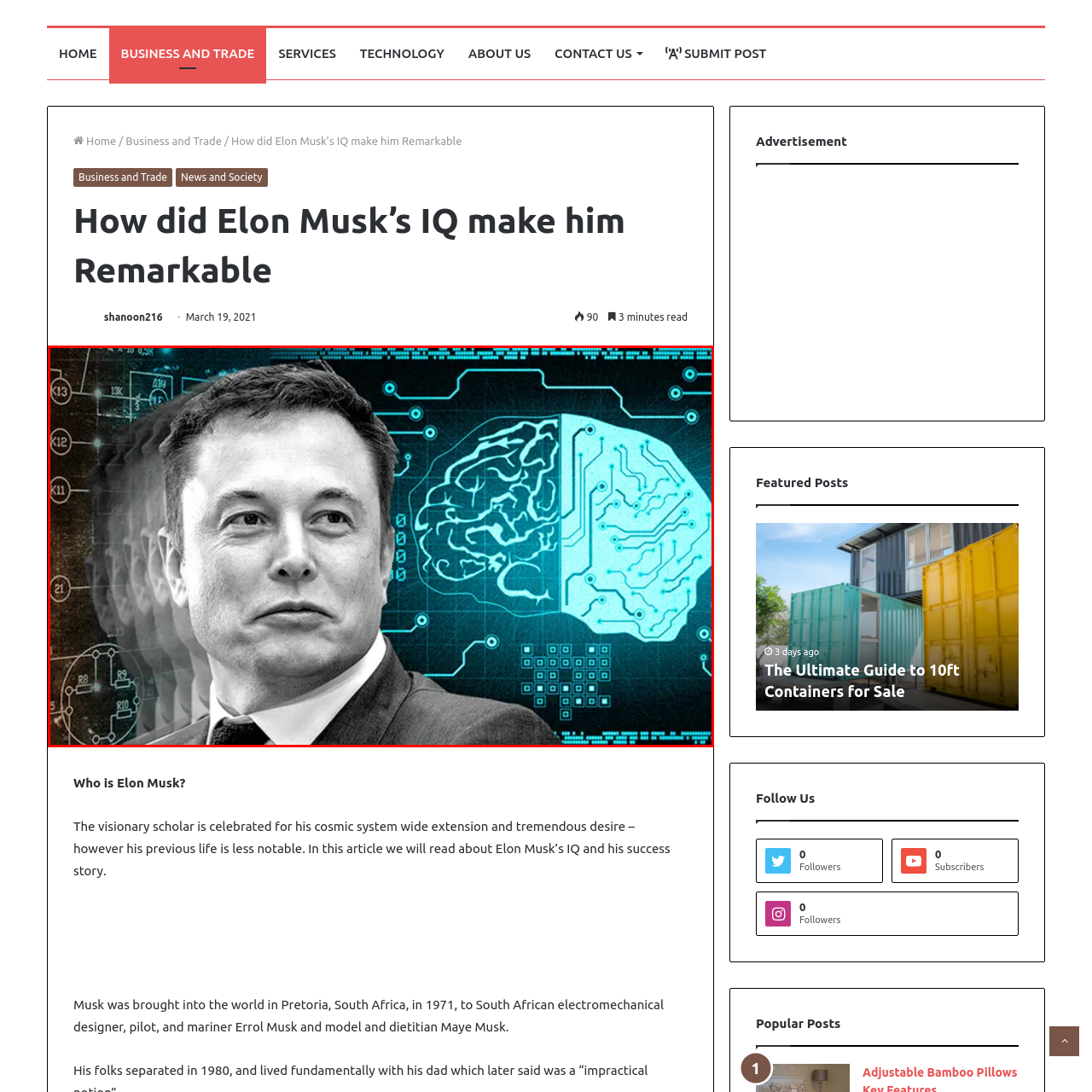What is overlaid on Elon Musk's profile?
Look closely at the portion of the image highlighted by the red bounding box and provide a comprehensive answer to the question.

Overlaying Musk's profile is a digital representation of a brain, intersected with intricate circuits, emphasizing the fusion of human intellect and technology. This indicates that a digital representation of a brain is overlaid on Elon Musk's profile.